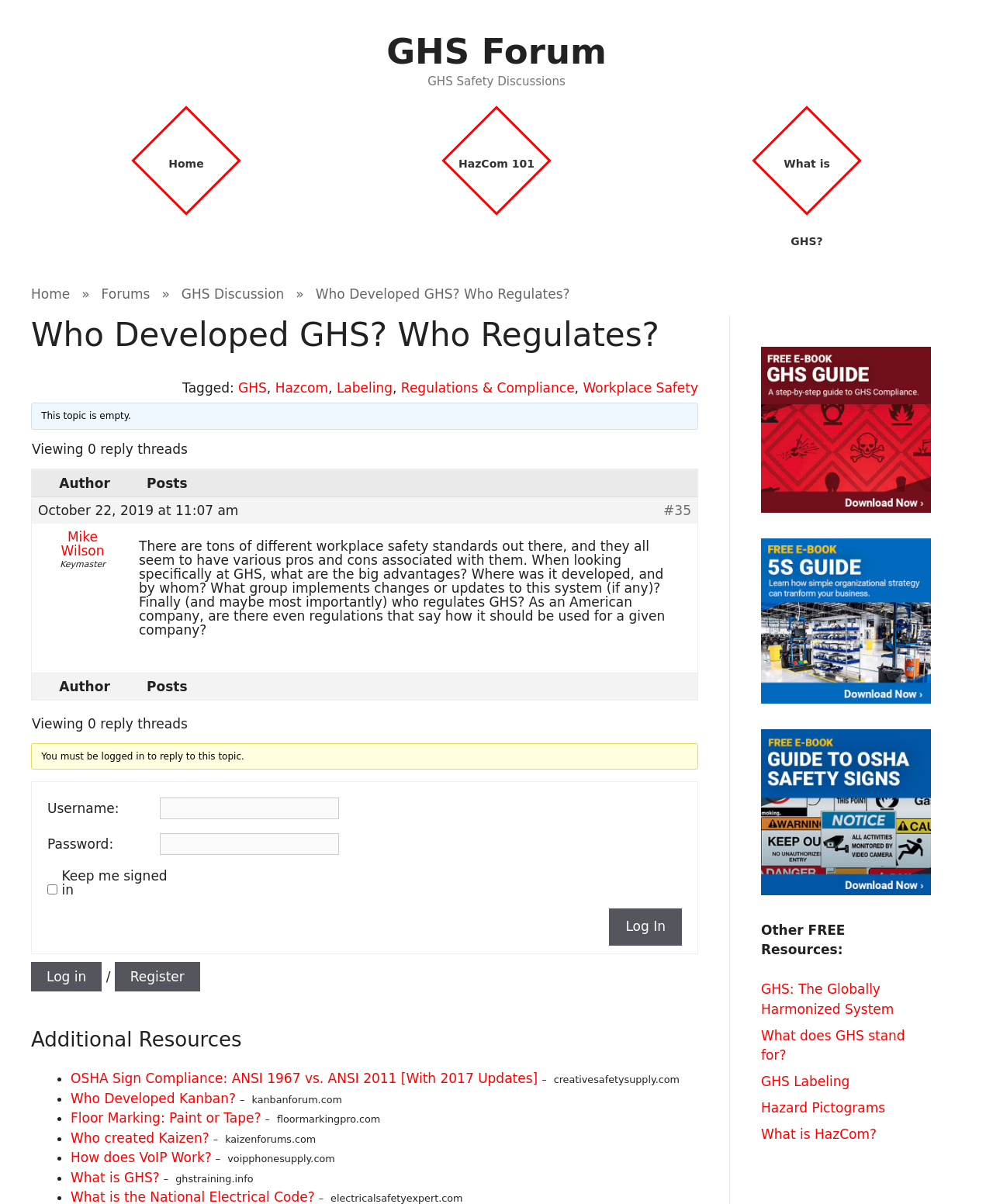Based on the element description How does VoIP Work?, identify the bounding box of the UI element in the given webpage screenshot. The coordinates should be in the format (top-left x, top-left y, bottom-right x, bottom-right y) and must be between 0 and 1.

[0.071, 0.955, 0.213, 0.968]